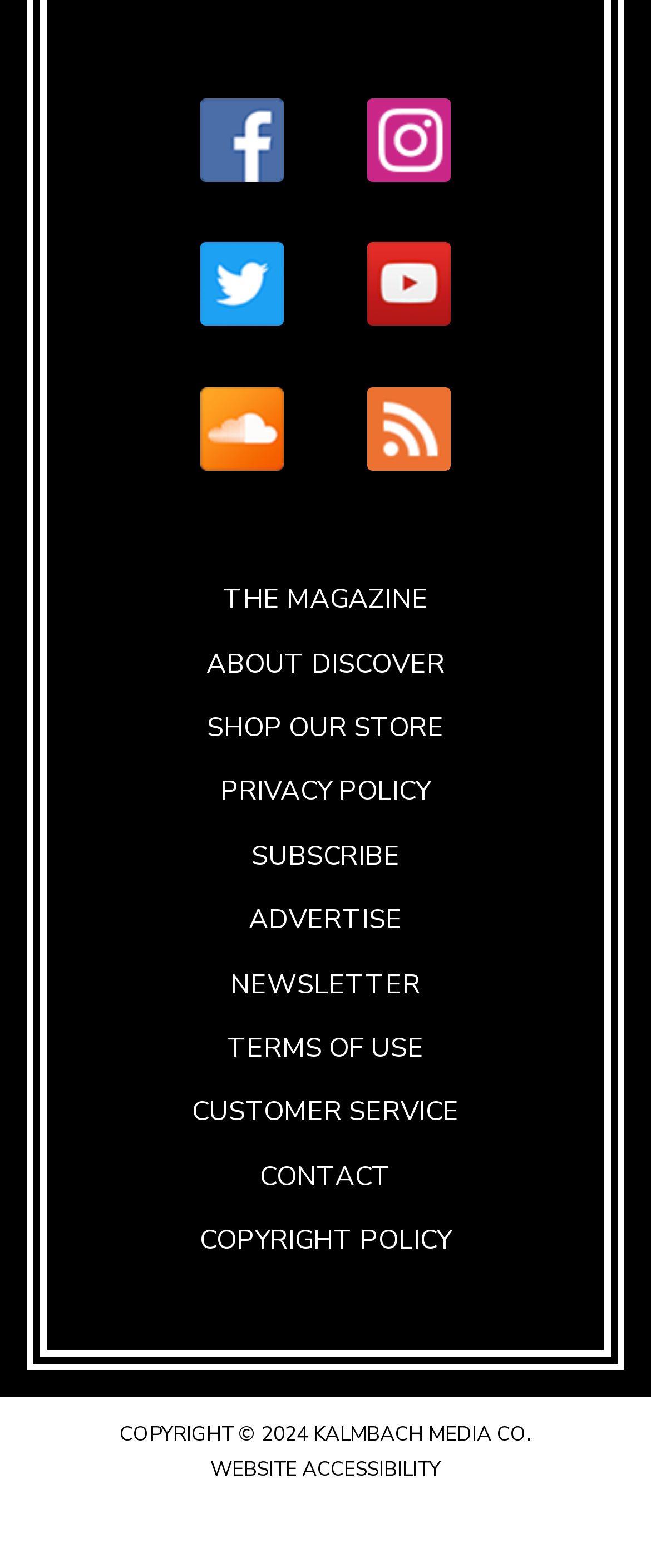What year is the copyright for?
Please provide a comprehensive answer based on the information in the image.

I determined the answer by looking at the StaticText element at the bottom of the webpage, which displays the copyright symbol and the year '2024'.